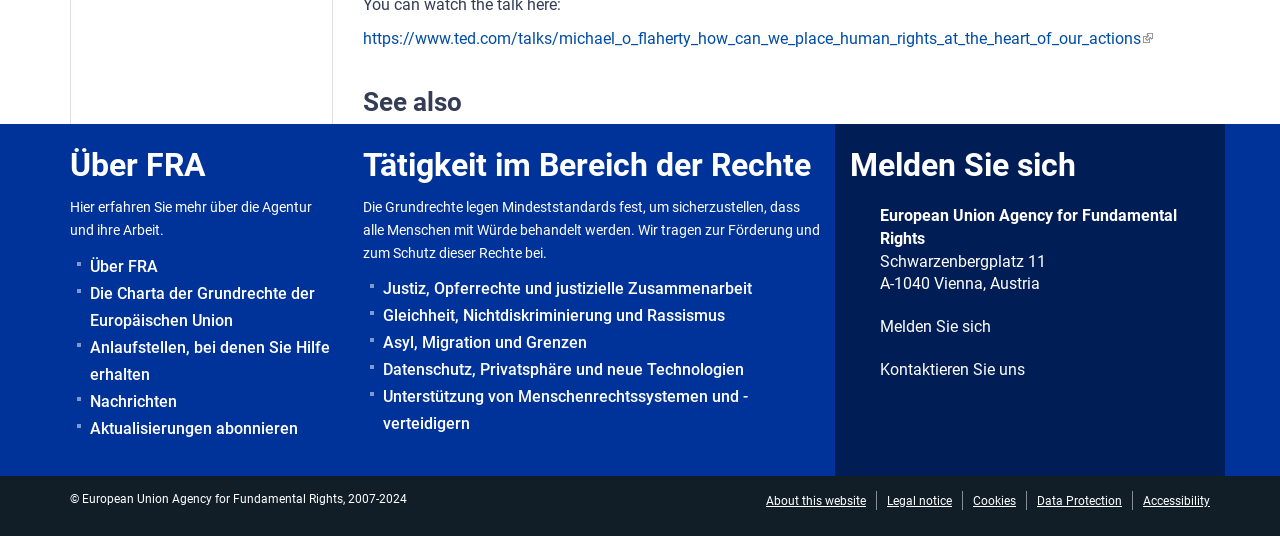Using the information shown in the image, answer the question with as much detail as possible: What is the purpose of the agency?

I found the answer by looking at the static text under the heading 'Tätigkeit im Bereich der Rechte', which mentions that the agency works to promote and protect fundamental rights.